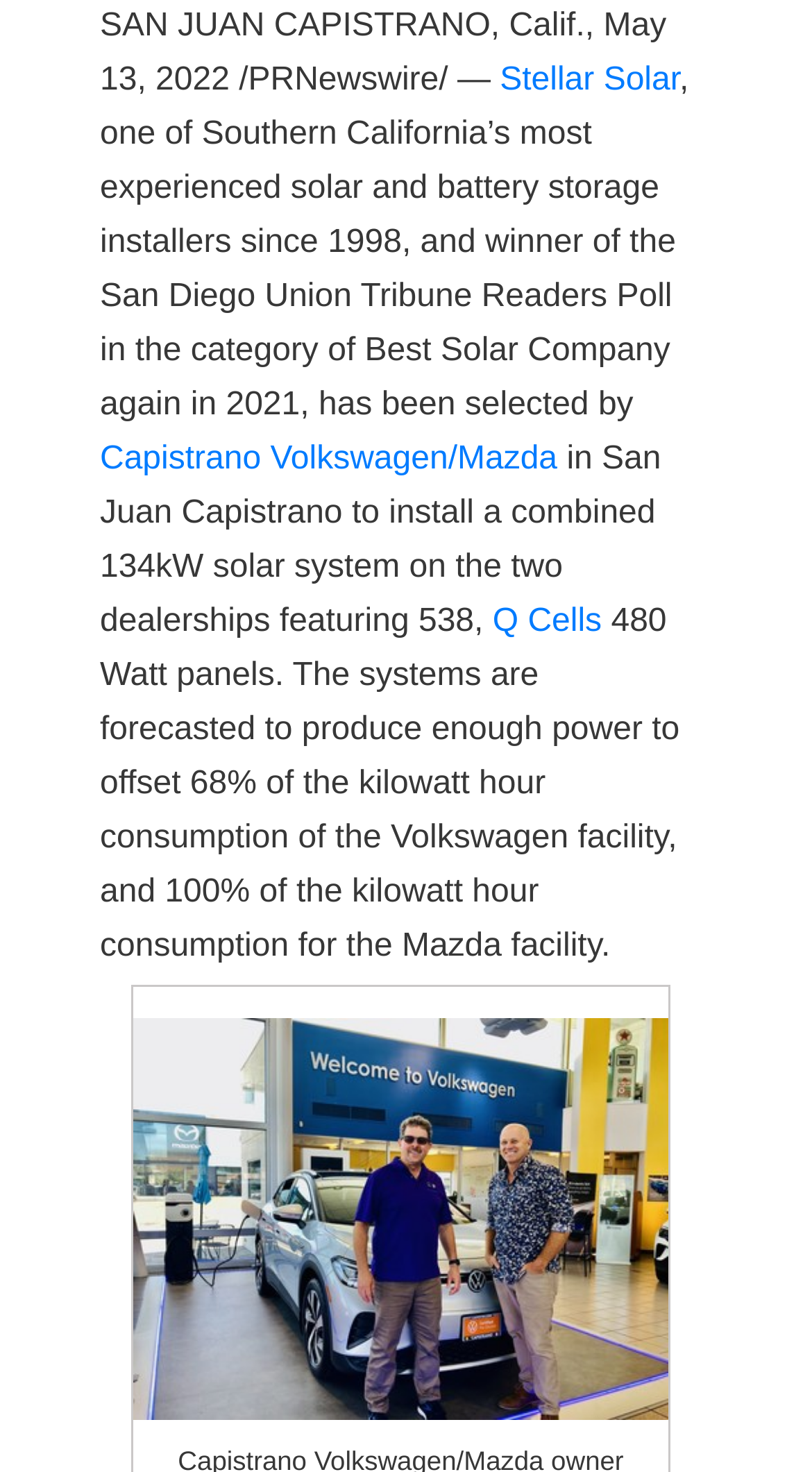What is the name of the dealership owner mentioned?
Please craft a detailed and exhaustive response to the question.

The name of the dealership owner is mentioned in the article as 'Capistrano Volkswagen/Mazda owner Miles Brandon' who is featured in a photo with the Stellar Solar CEO.